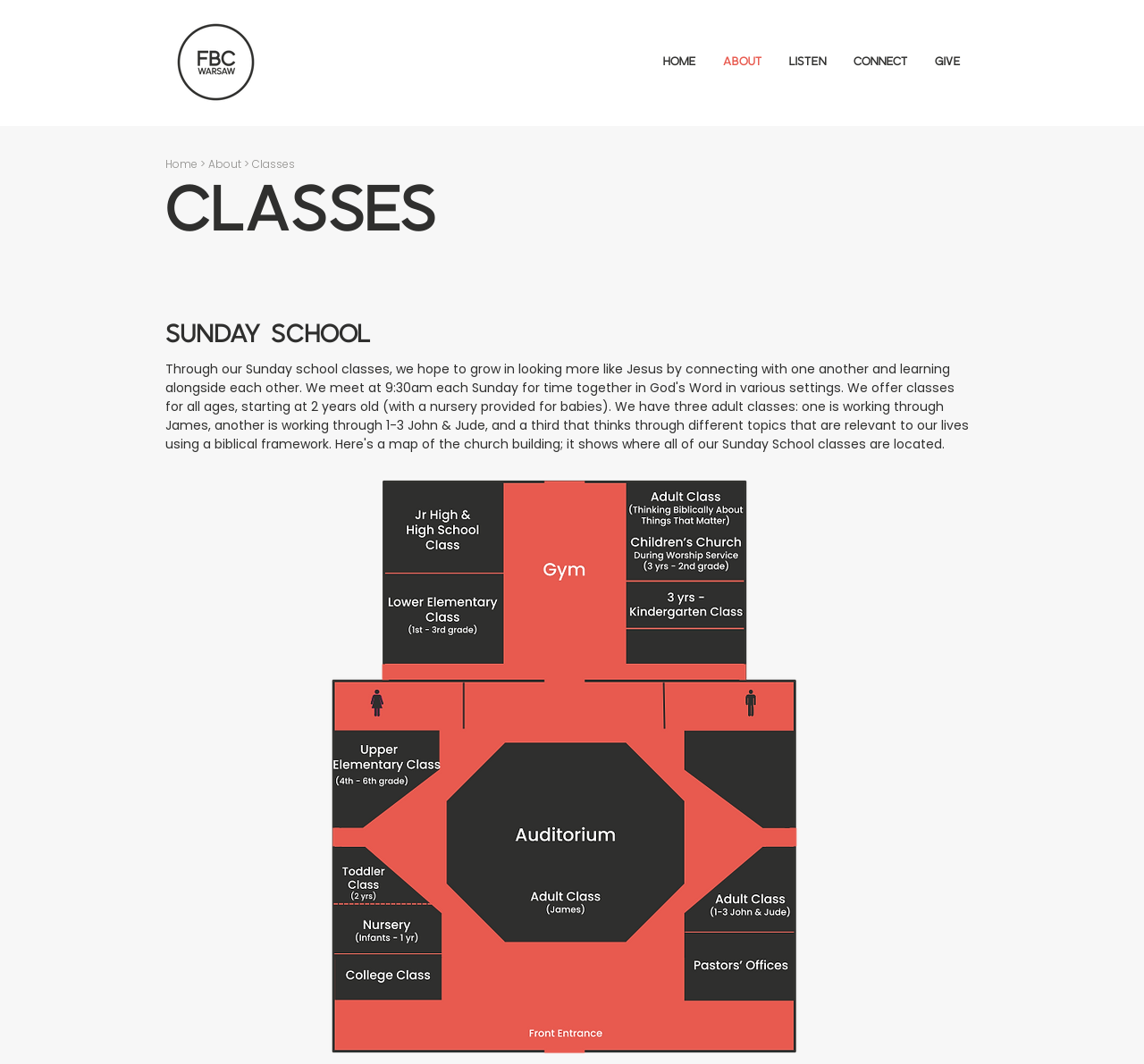Could you indicate the bounding box coordinates of the region to click in order to complete this instruction: "view sunday school information".

[0.145, 0.3, 0.852, 0.33]